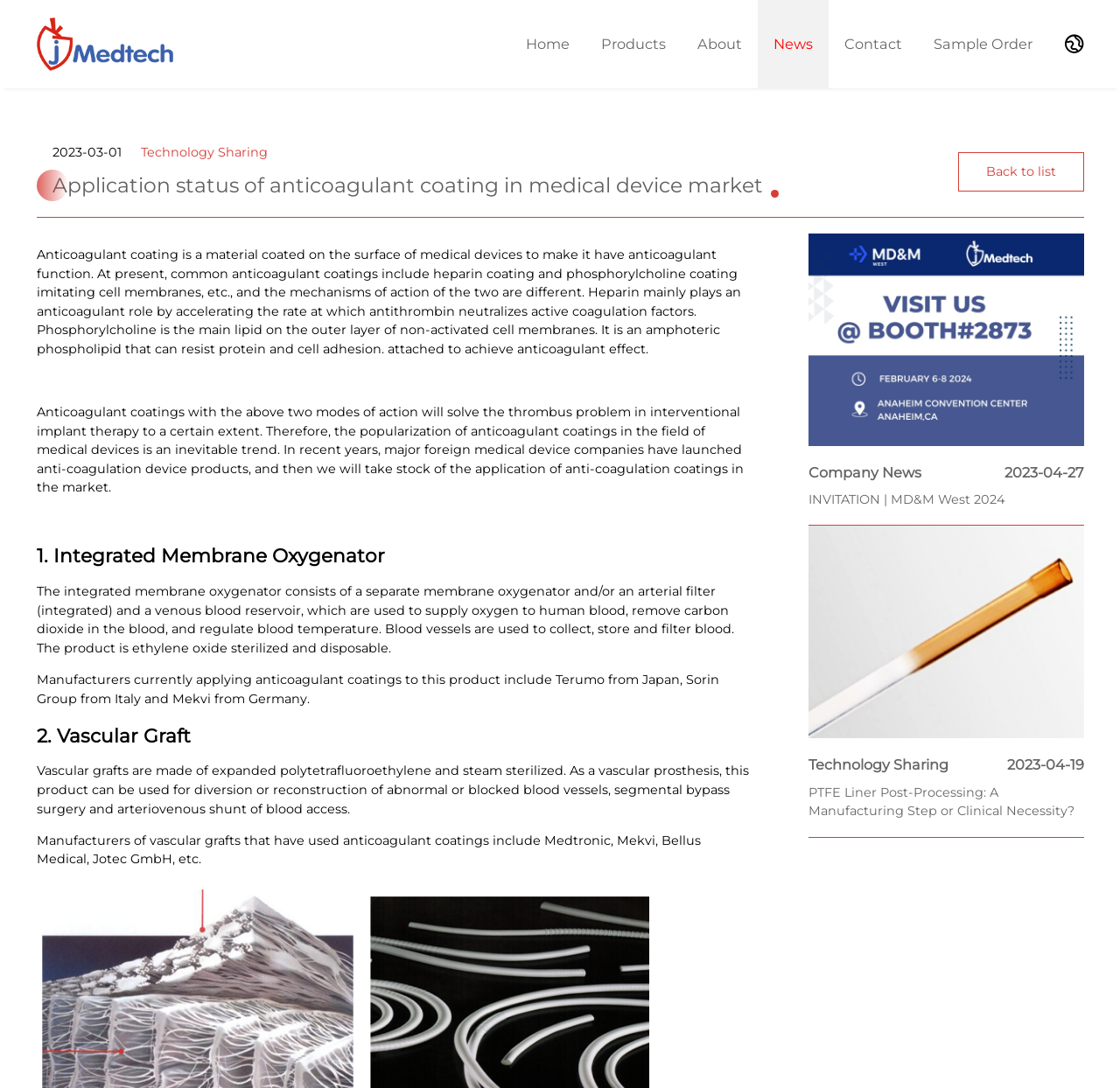Use a single word or phrase to answer the question:
What is the purpose of vascular grafts?

For diversion or reconstruction of abnormal or blocked blood vessels